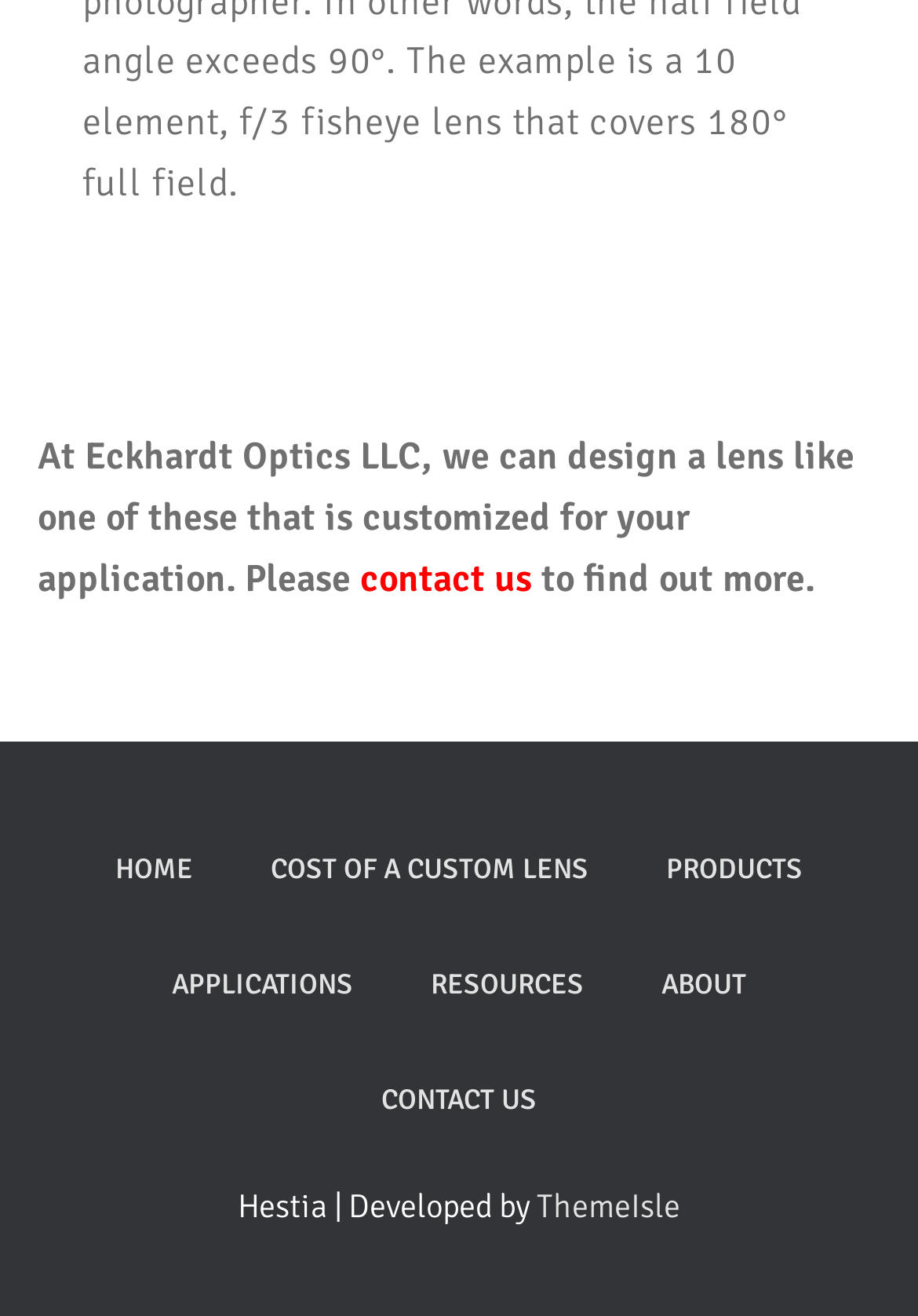Bounding box coordinates are specified in the format (top-left x, top-left y, bottom-right x, bottom-right y). All values are floating point numbers bounded between 0 and 1. Please provide the bounding box coordinate of the region this sentence describes: Contact Us

[0.377, 0.793, 0.623, 0.882]